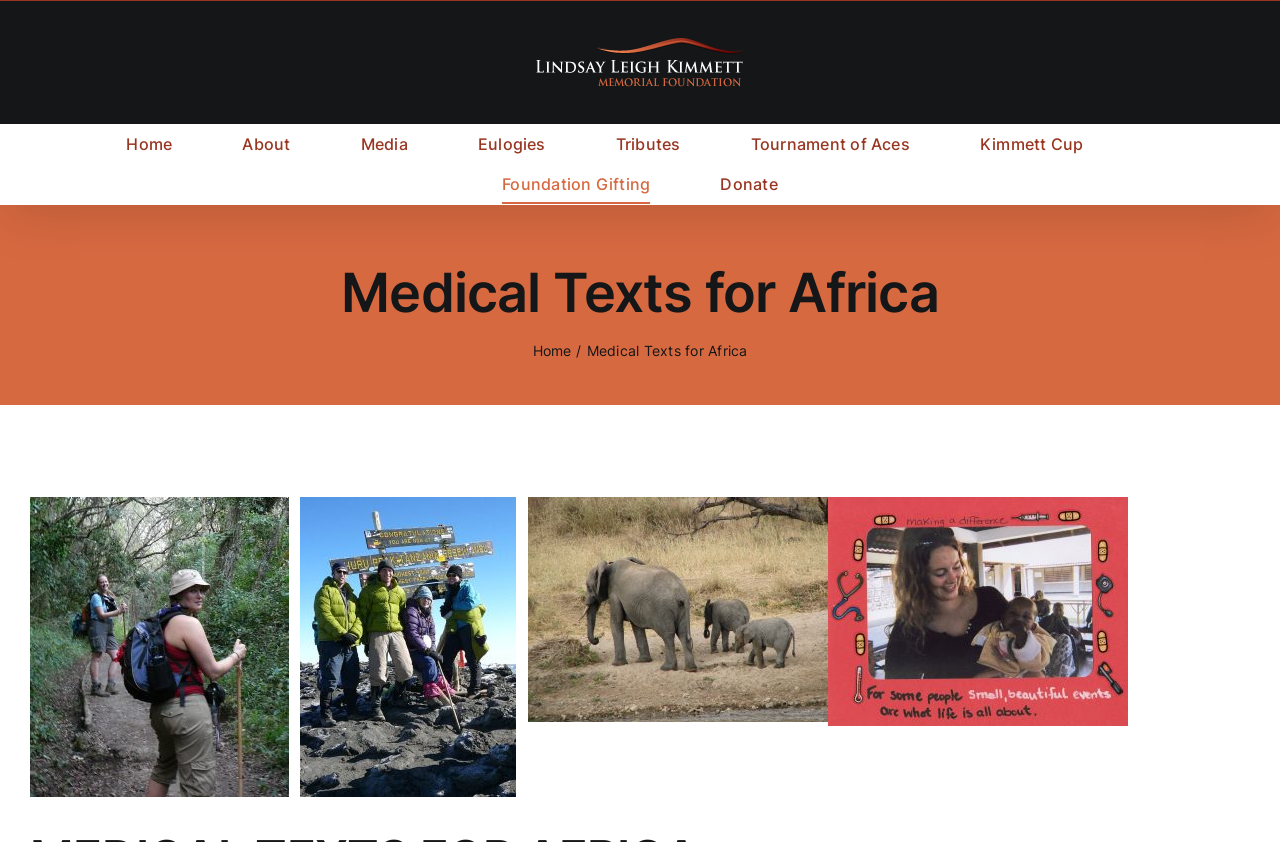Specify the bounding box coordinates (top-left x, top-left y, bottom-right x, bottom-right y) of the UI element in the screenshot that matches this description: Foundation Gifting

[0.392, 0.195, 0.508, 0.242]